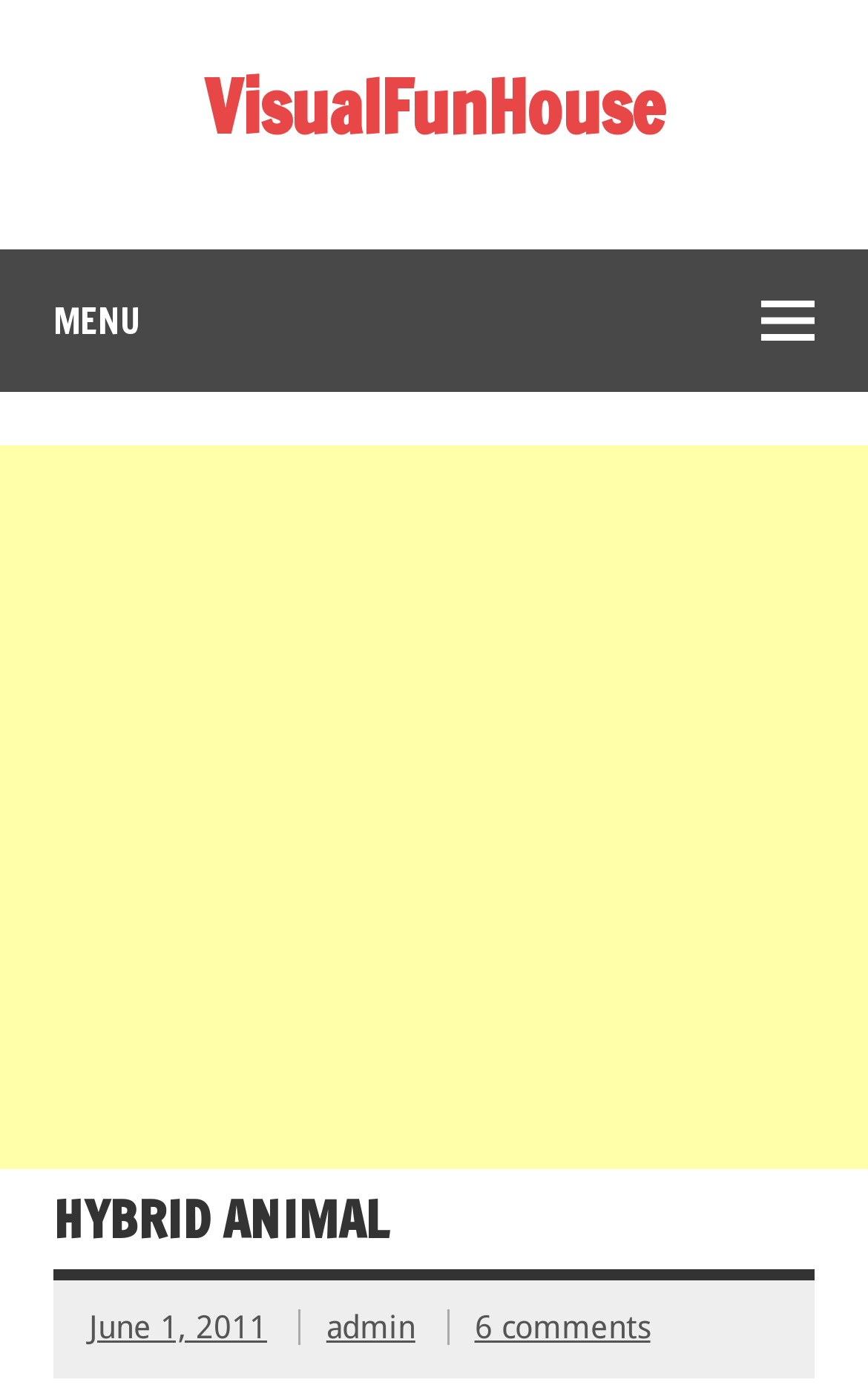Given the webpage screenshot, identify the bounding box of the UI element that matches this description: "June 1, 2011".

[0.103, 0.943, 0.308, 0.969]